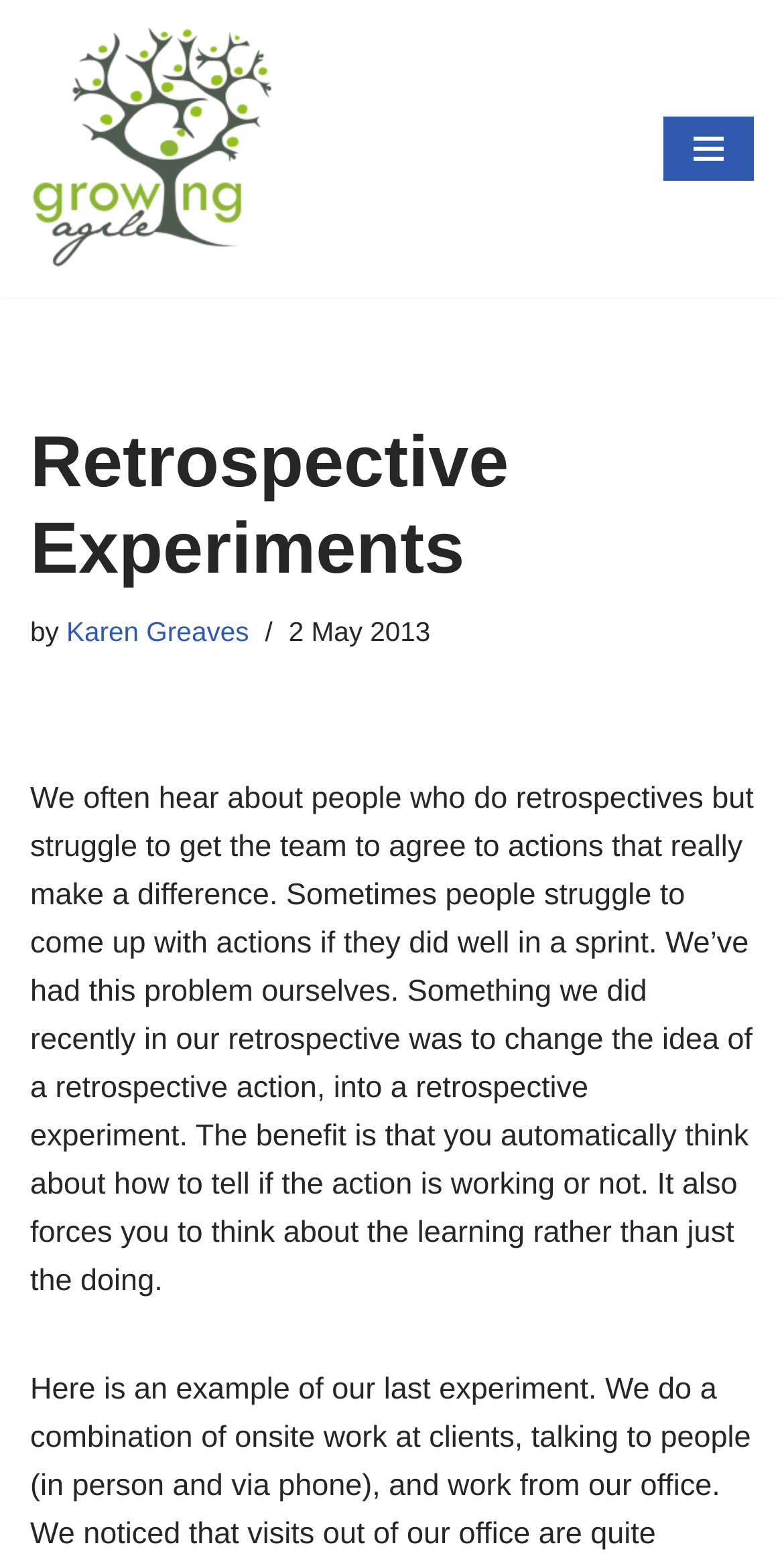Provide a brief response to the question below using one word or phrase:
What is the name of the author of the article?

Karen Greaves